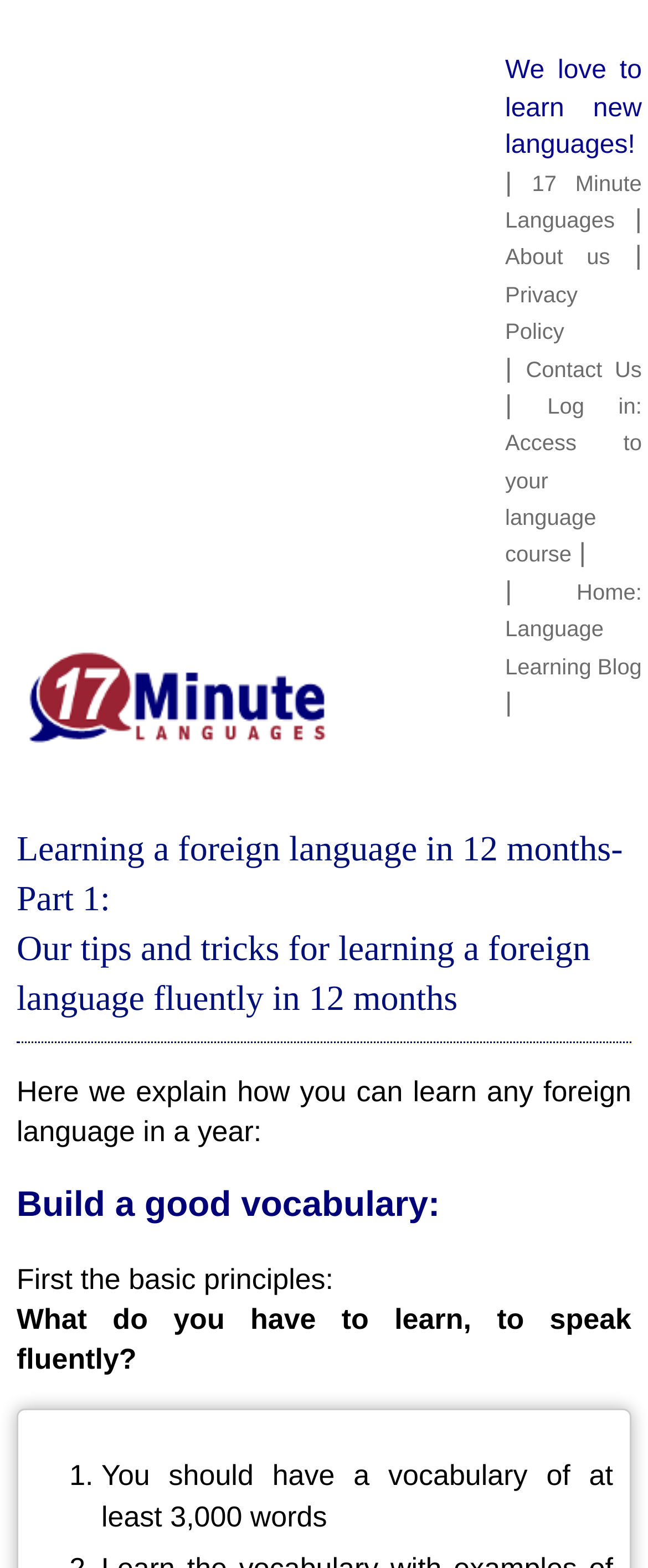Analyze the image and provide a detailed answer to the question: What is the first step to build a good vocabulary?

According to the webpage content, the first step to build a good vocabulary is to have a vocabulary of at least 3,000 words, as mentioned in the list marker '1.'.